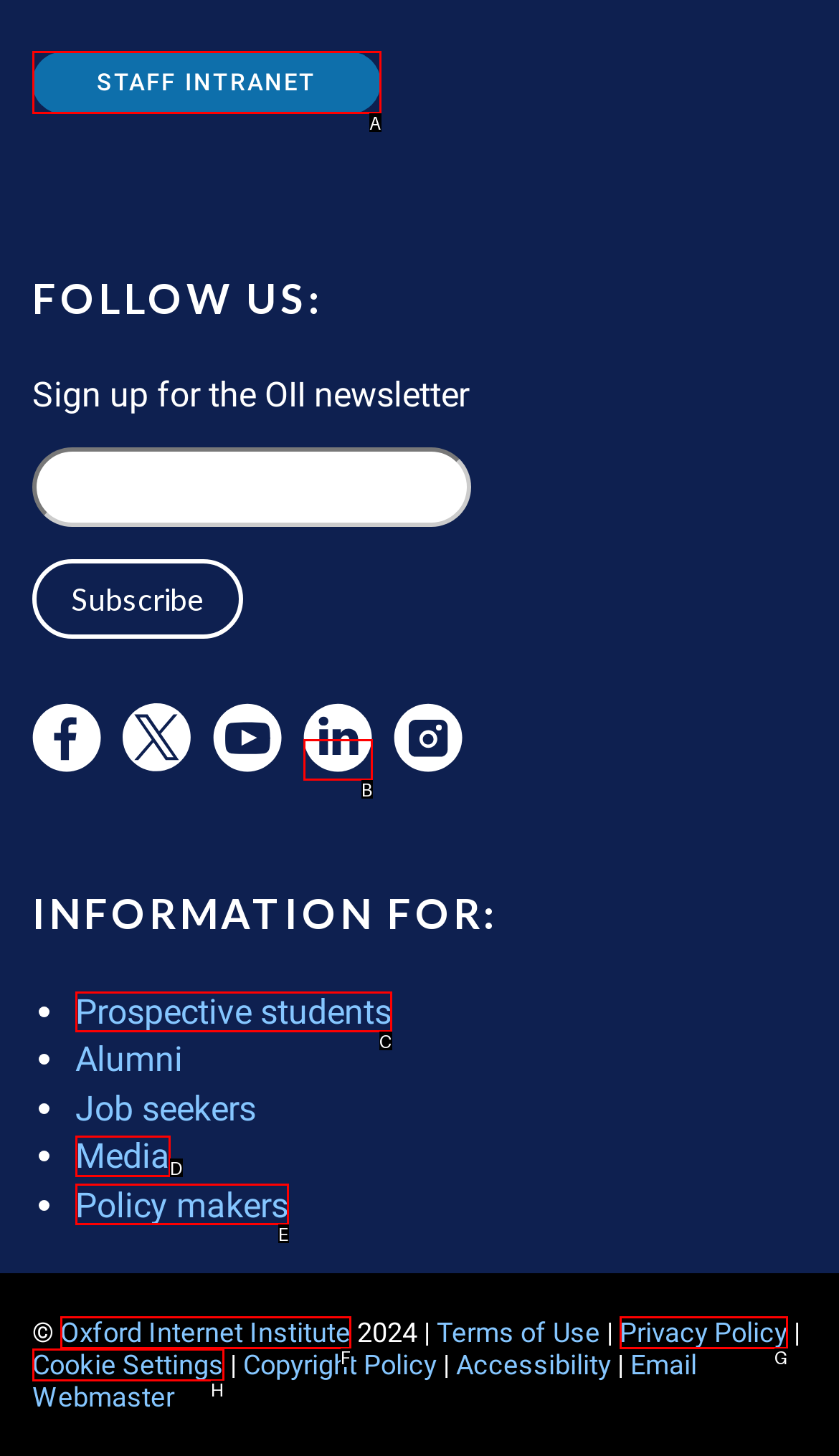Identify which HTML element should be clicked to fulfill this instruction: Explore information for prospective students Reply with the correct option's letter.

C